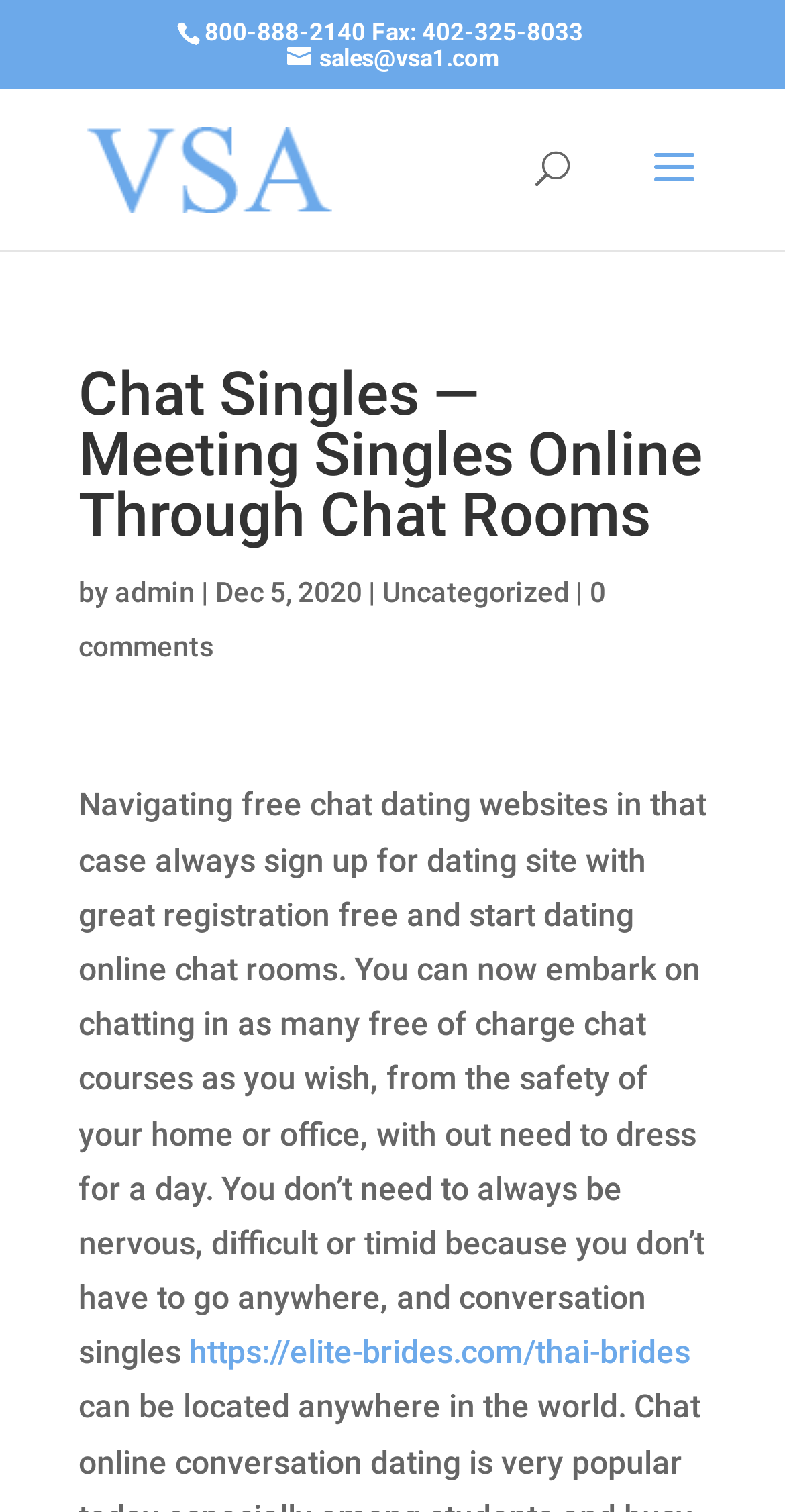Please determine the bounding box coordinates, formatted as (top-left x, top-left y, bottom-right x, bottom-right y), with all values as floating point numbers between 0 and 1. Identify the bounding box of the region described as: https://elite-brides.com/thai-brides

[0.241, 0.882, 0.879, 0.907]